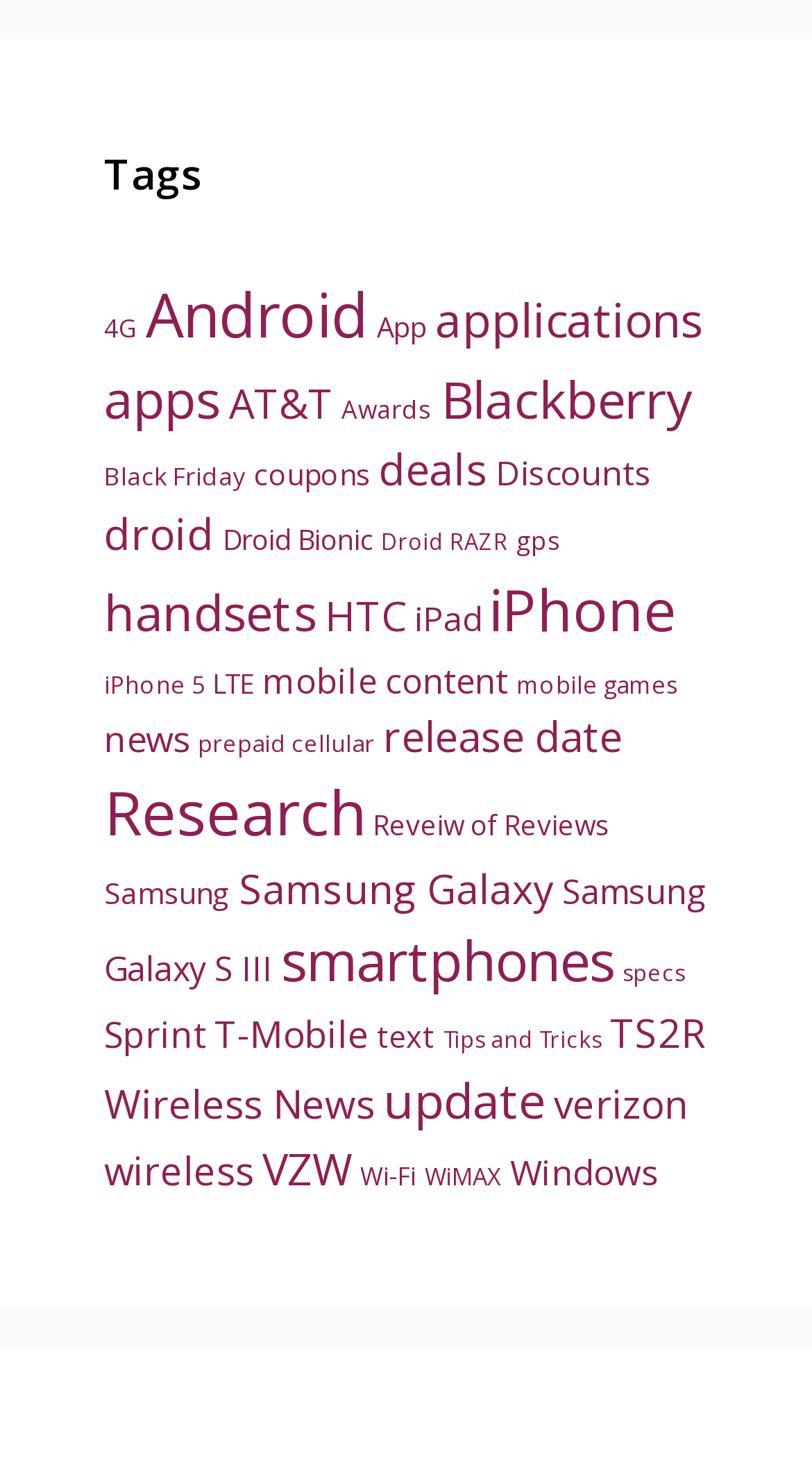Bounding box coordinates are given in the format (top-left x, top-left y, bottom-right x, bottom-right y). All values should be floating point numbers between 0 and 1. Provide the bounding box coordinate for the UI element described as: Samsung Galaxy S III

[0.128, 0.595, 0.872, 0.679]